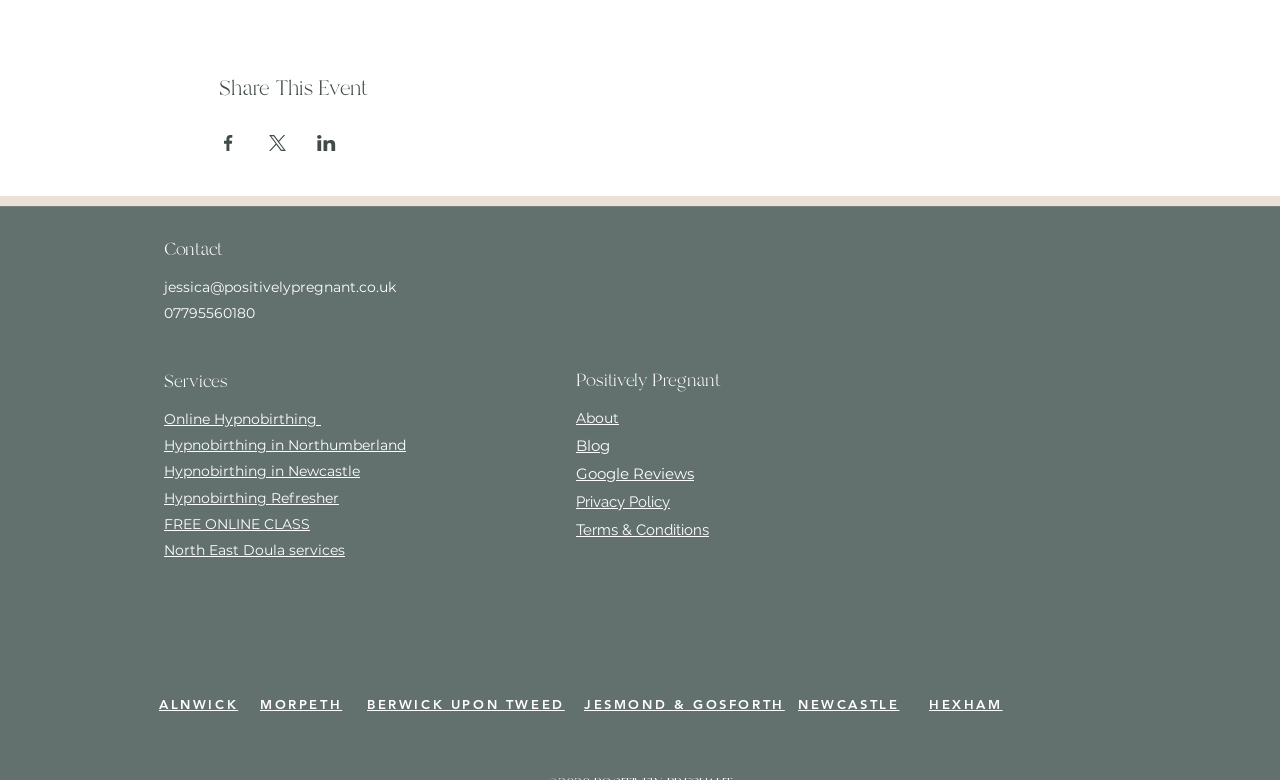Find the bounding box coordinates of the area that needs to be clicked in order to achieve the following instruction: "Contact via email". The coordinates should be specified as four float numbers between 0 and 1, i.e., [left, top, right, bottom].

[0.128, 0.356, 0.309, 0.38]